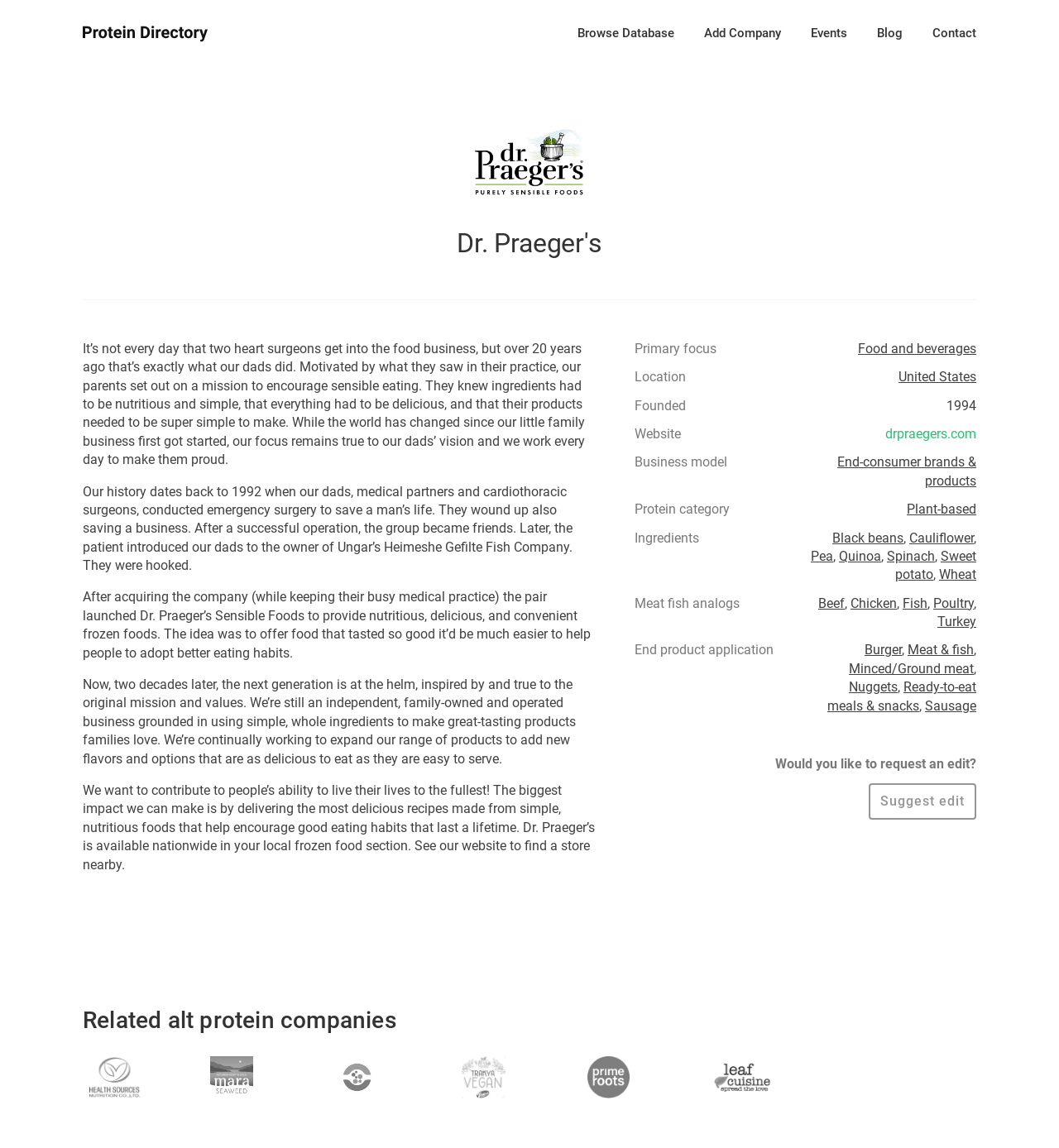Find and indicate the bounding box coordinates of the region you should select to follow the given instruction: "Find a store nearby".

[0.078, 0.682, 0.562, 0.76]